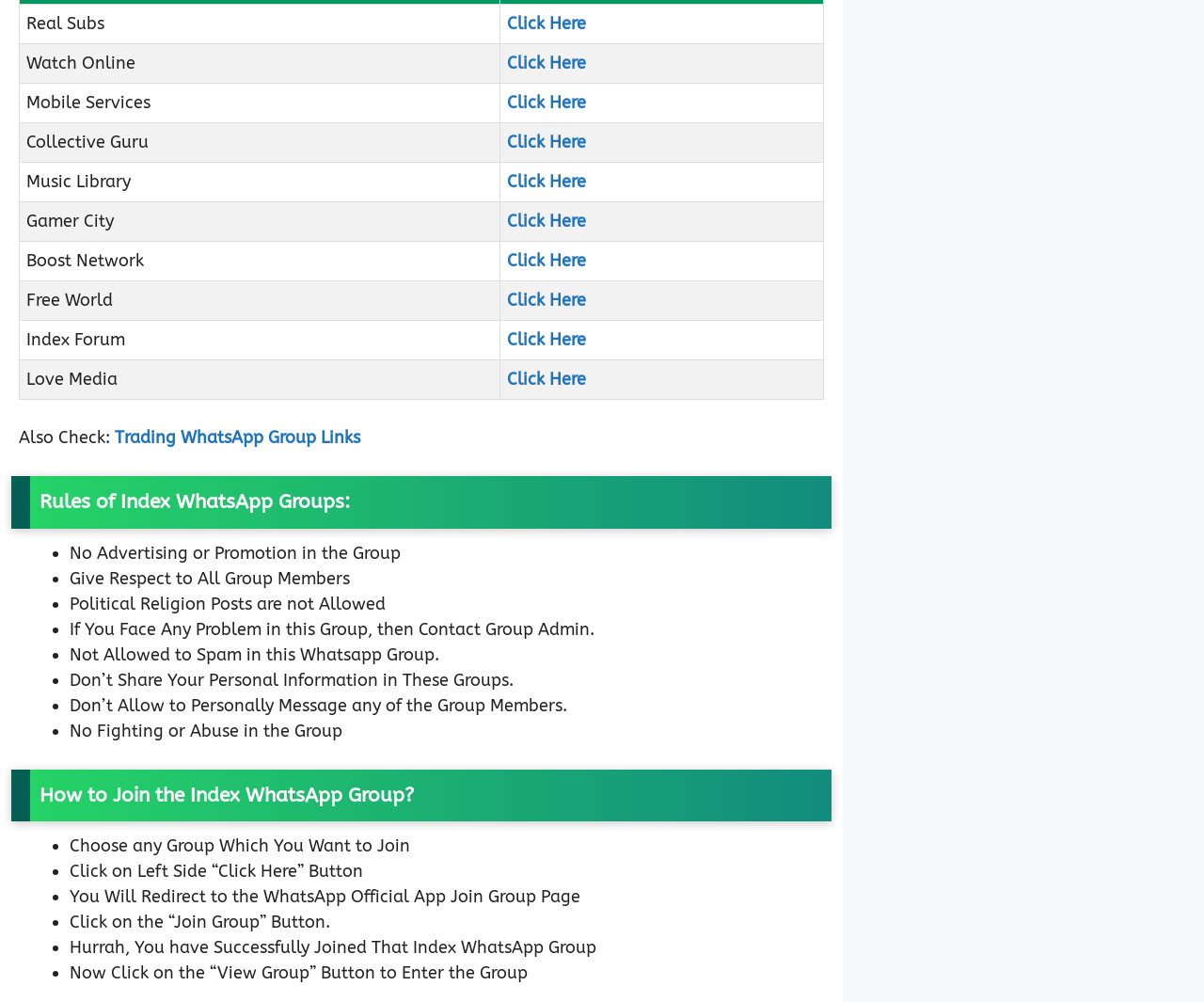What are the rules of Index WhatsApp Groups?
Analyze the image and deliver a detailed answer to the question.

The rules of Index WhatsApp Groups are listed in the 'Rules of Index WhatsApp Groups:' section, which include no advertising or promotion, giving respect to all group members, not posting political or religious content, not spamming, and not sharing personal information.